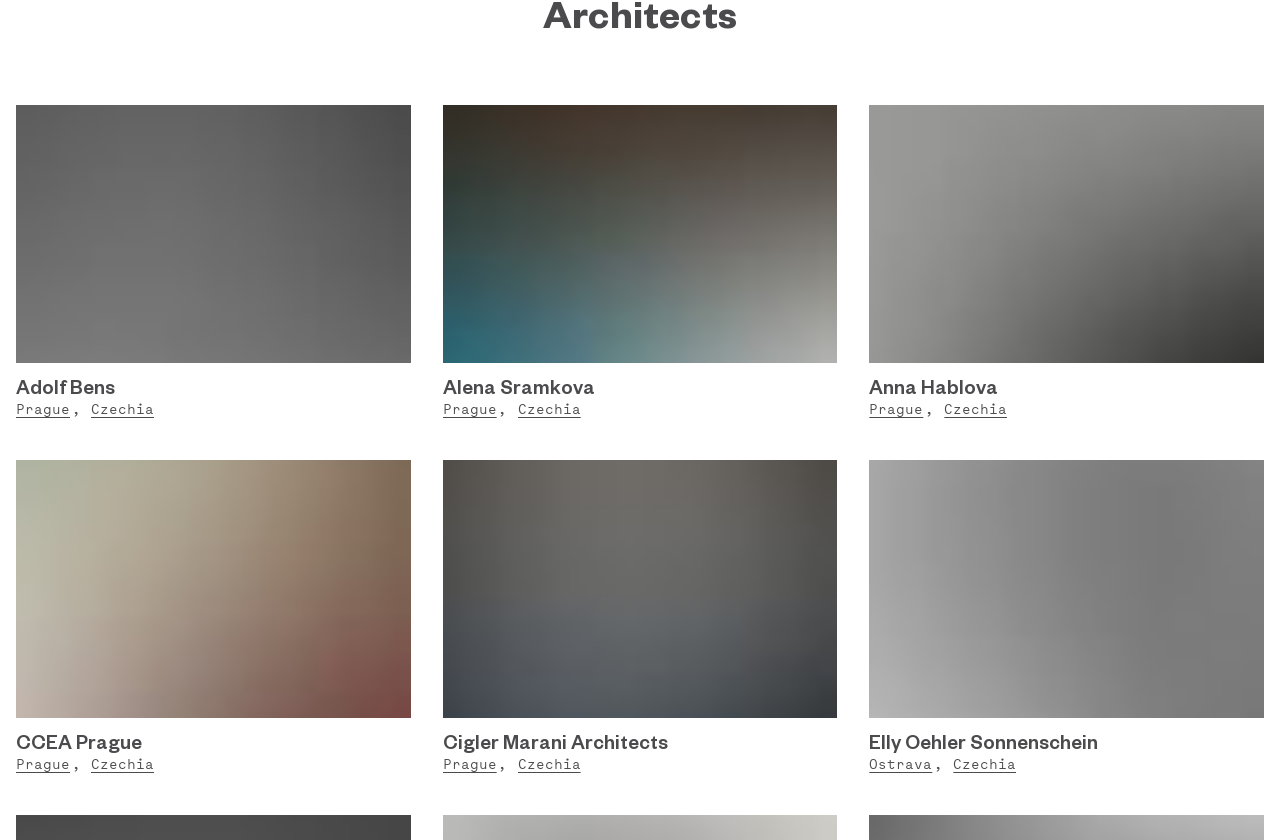Can you specify the bounding box coordinates of the area that needs to be clicked to fulfill the following instruction: "View Adolf Bens' profile"?

[0.012, 0.445, 0.316, 0.476]